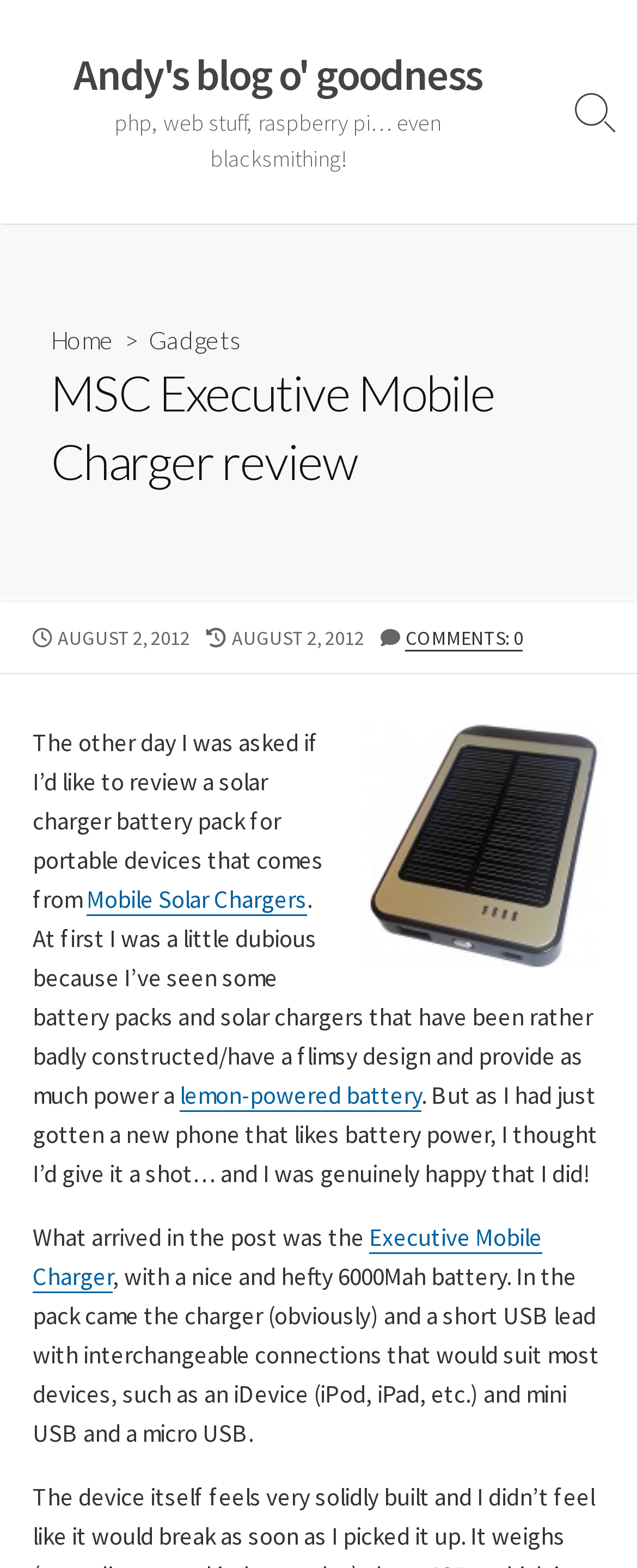Generate a thorough explanation of the webpage's elements.

This webpage is a blog post titled "MSC Executive Mobile Charger review" on "Andy's blog o' goodness". At the top, there is a header with a link to the blog's homepage and a tagline "php, web stuff, raspberry pi… even blacksmithing!". 

On the top right, there is a search toggle button. Below the header, there is a main content section. The article starts with a brief introduction, mentioning the author's initial skepticism about reviewing a solar charger battery pack from Mobile Solar Chargers. 

The text is divided into several paragraphs, with links to relevant terms like "lemon-powered battery" and "Executive Mobile Charger". The article describes the product, including its features and the accessories that come with it. 

At the bottom of the page, there is a footer section with information about the published date, last modified date, and the number of comments, which is zero. There is also an image, likely related to the product being reviewed.